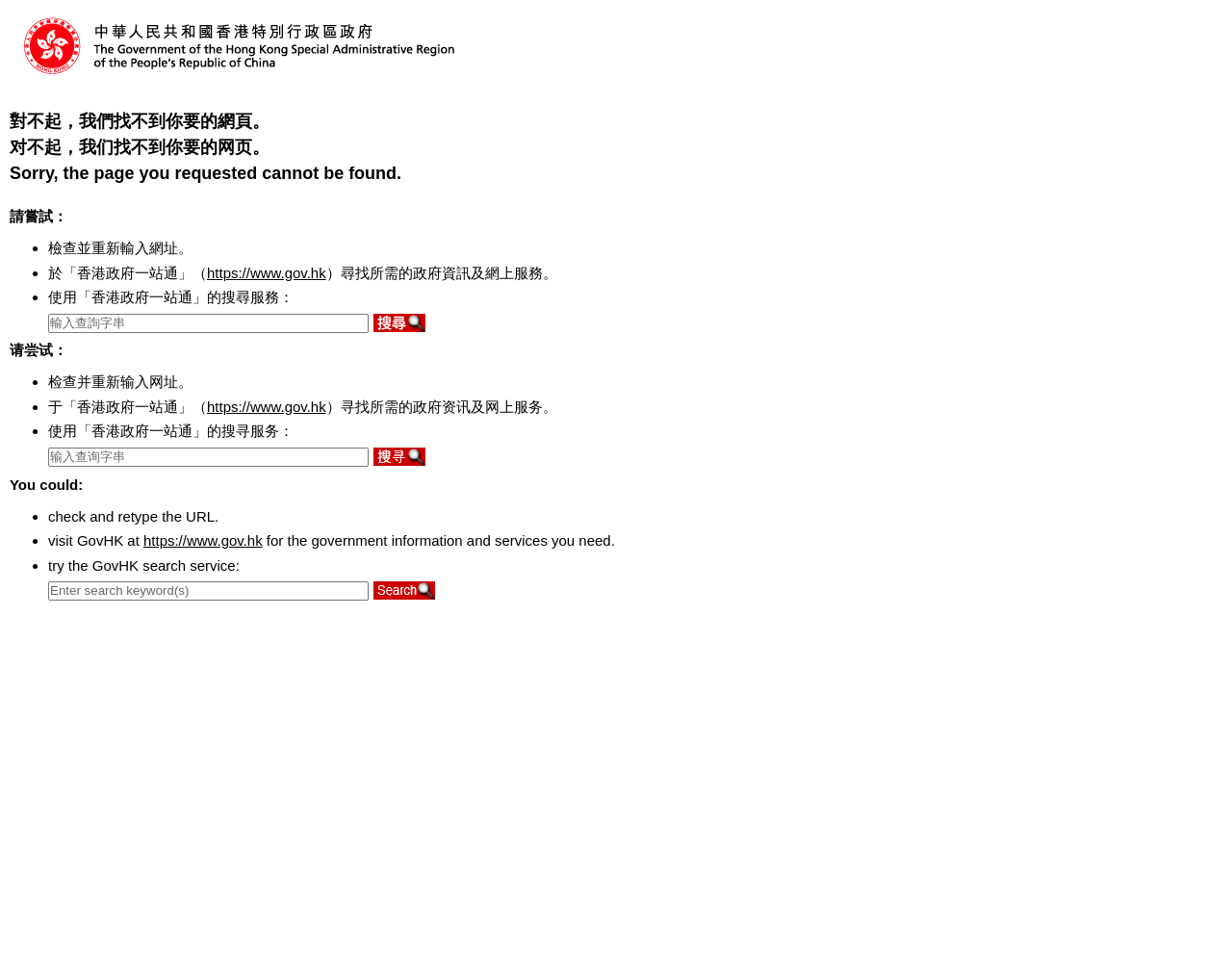Please identify the bounding box coordinates of the element I need to click to follow this instruction: "visit GovHK website".

[0.116, 0.546, 0.213, 0.563]